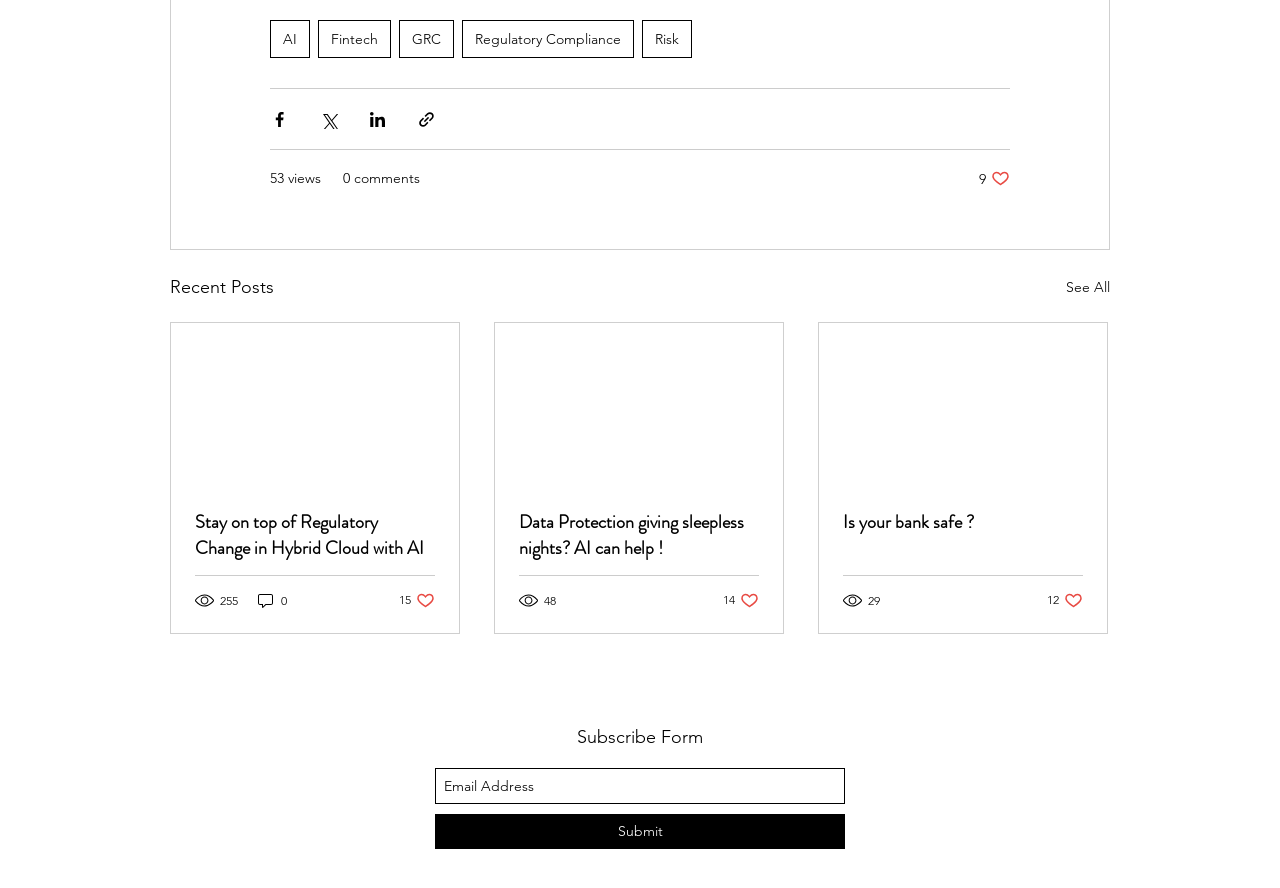Give a short answer to this question using one word or a phrase:
What is the purpose of the buttons with social media icons?

Share content